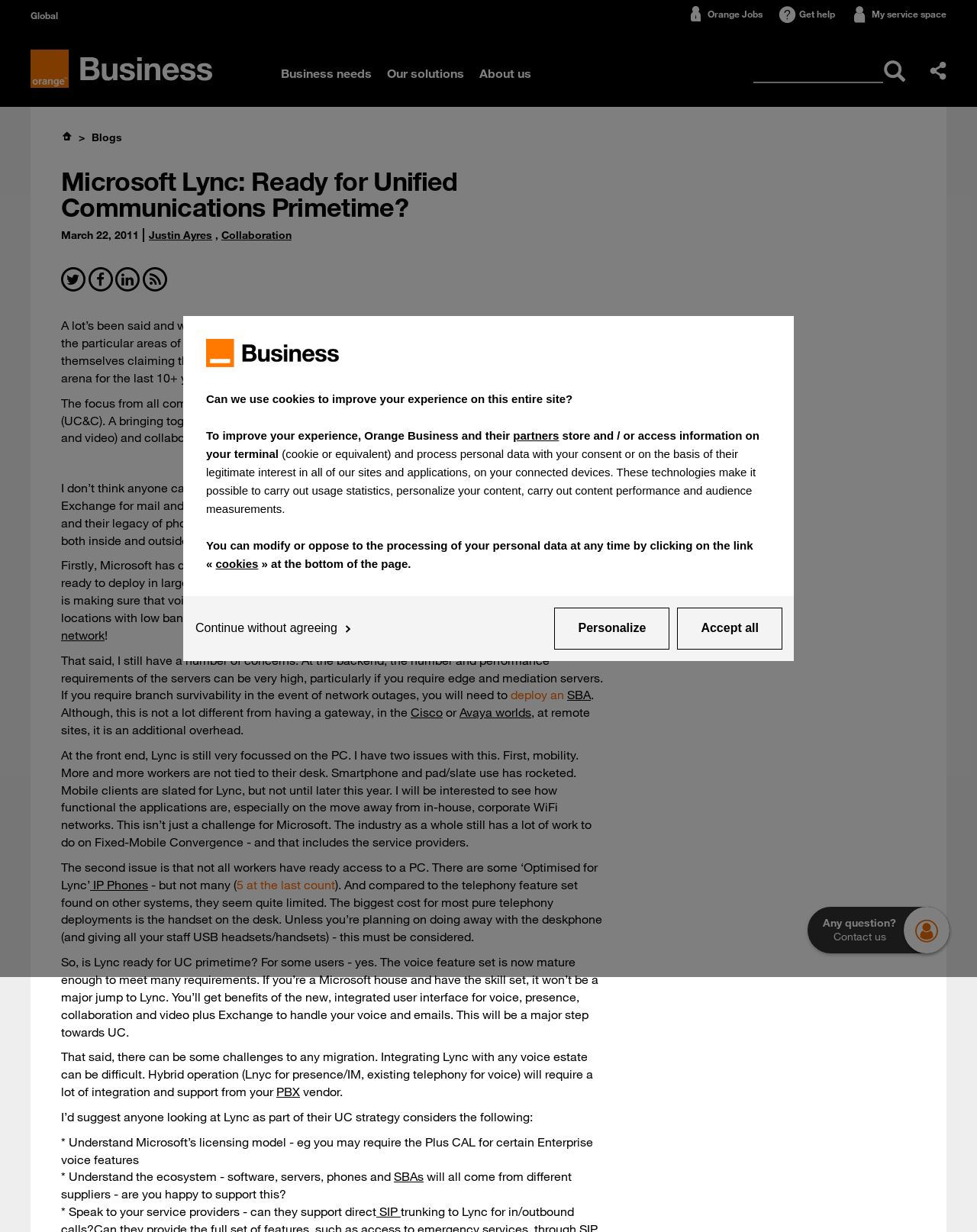Locate the bounding box coordinates of the element I should click to achieve the following instruction: "Click the 'Business needs' link".

[0.287, 0.055, 0.38, 0.064]